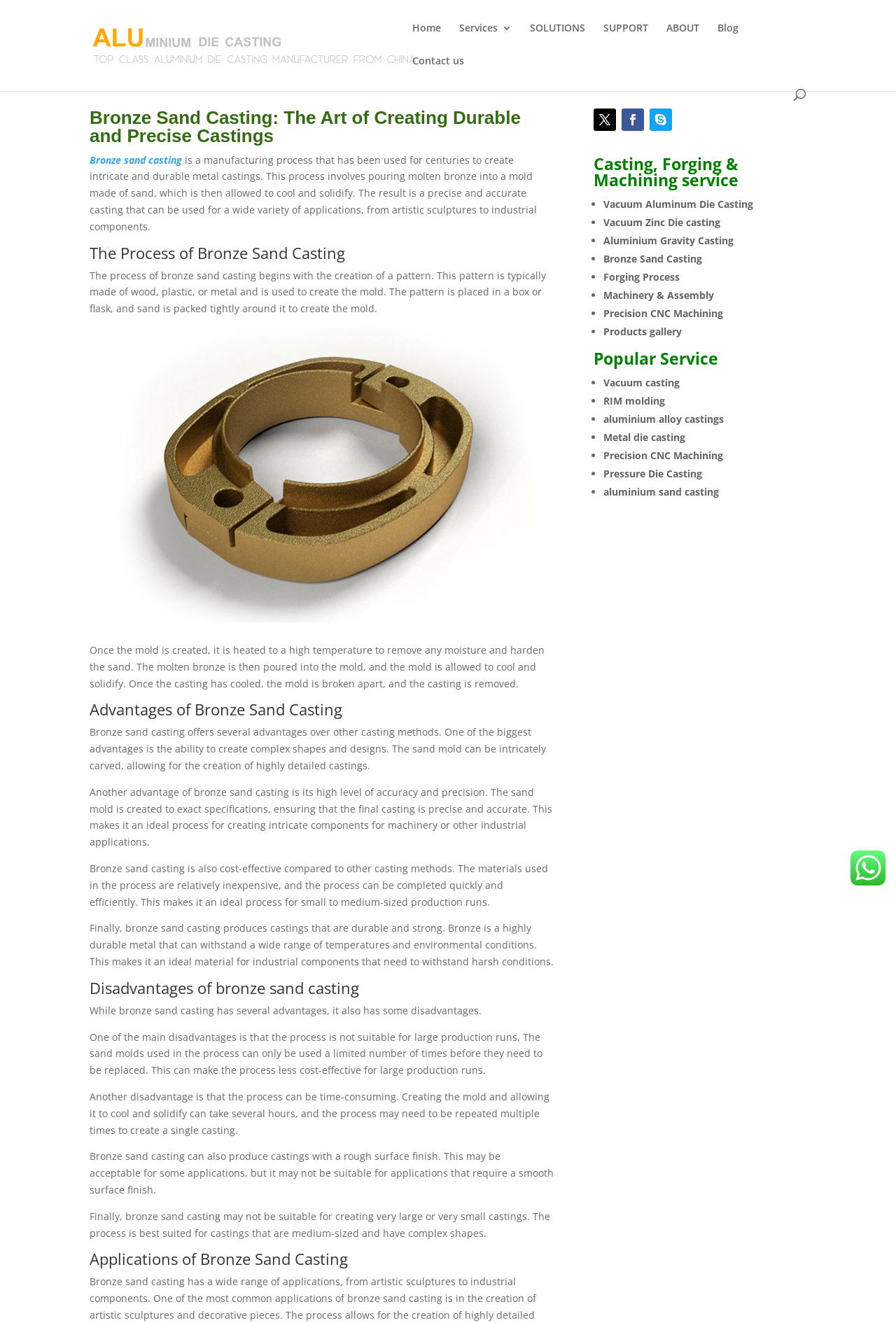Please find the bounding box coordinates of the section that needs to be clicked to achieve this instruction: "View 'Casting, Forging & Machining service'".

[0.663, 0.118, 0.9, 0.148]